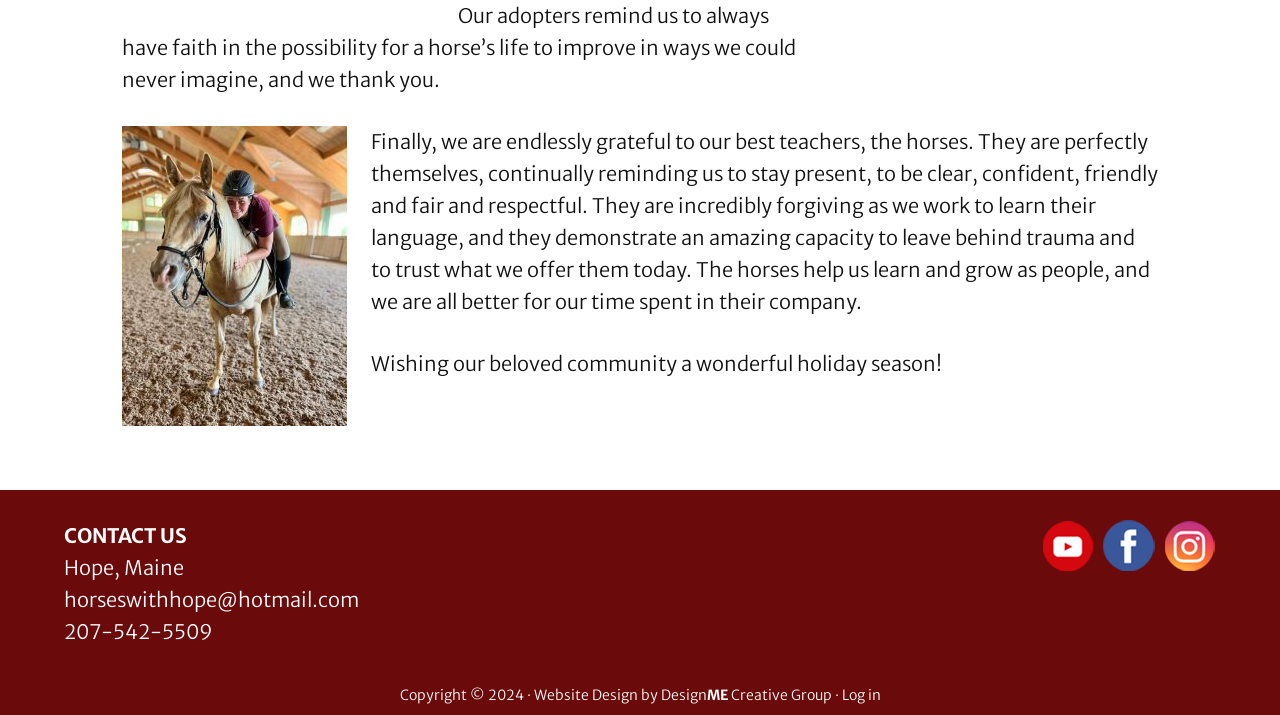What is the phone number of the organization?
Deliver a detailed and extensive answer to the question.

I found the phone number of the organization by looking at the text '207-542-5509' which is located below the 'CONTACT US' heading.